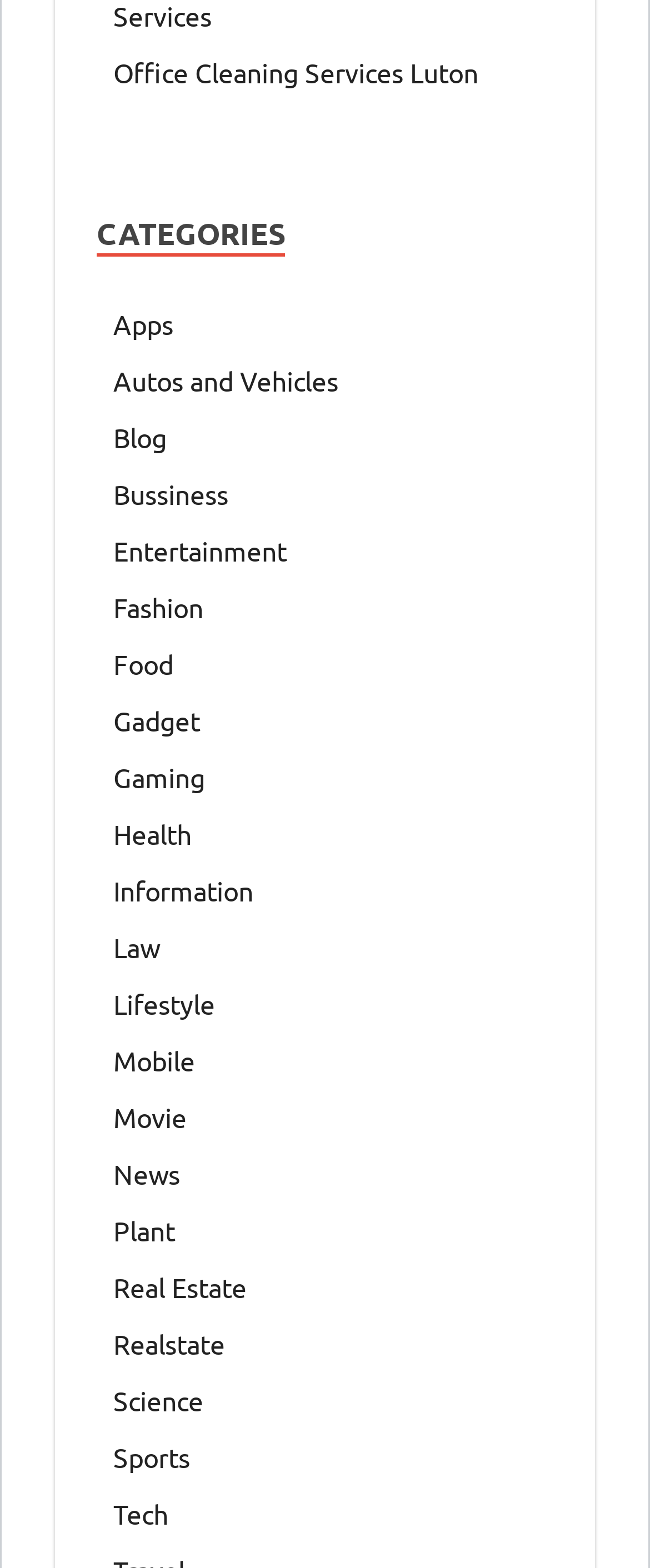How many categories are listed on this webpage?
Based on the image, give a concise answer in the form of a single word or short phrase.

25